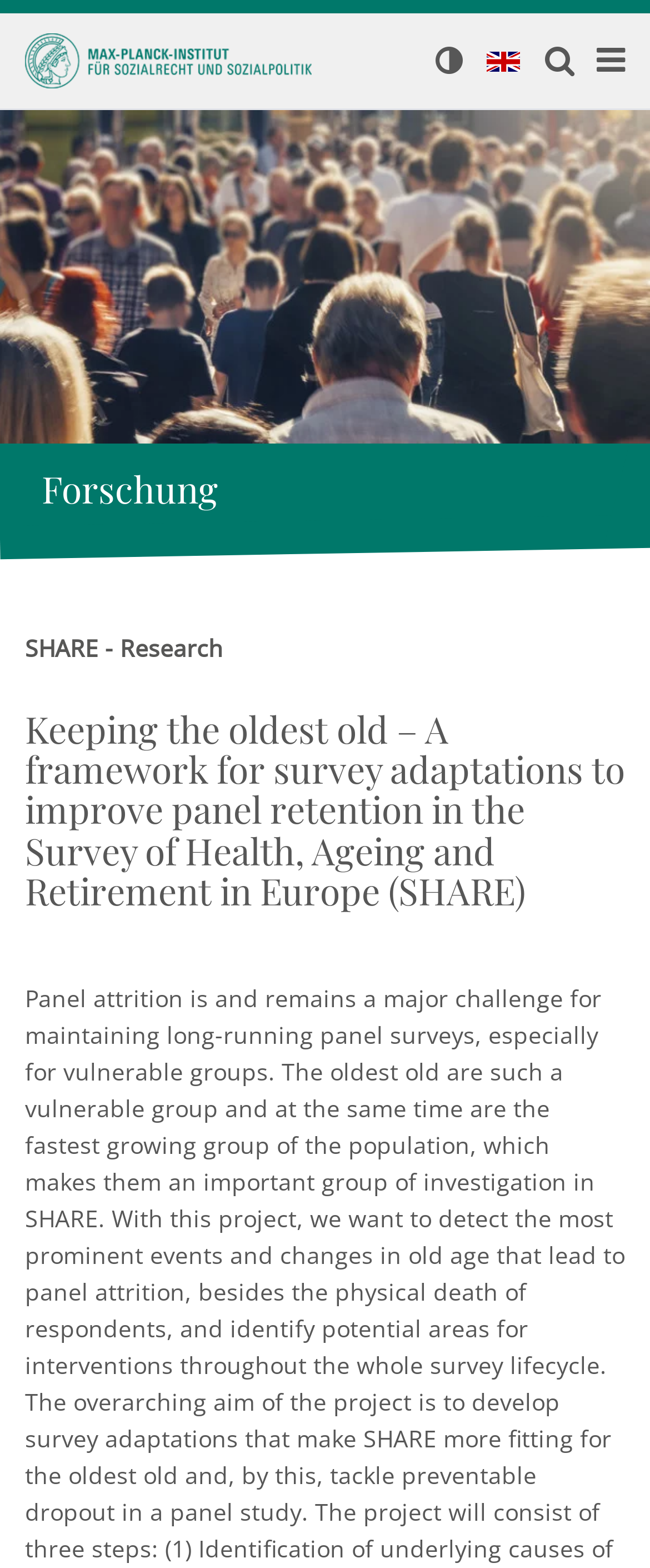Utilize the details in the image to give a detailed response to the question: What is the theme of the image at the top?

The theme of the image at the top can be determined by looking at the image description, which is 'Home'. This image is located at the top of the webpage, spanning the entire width.